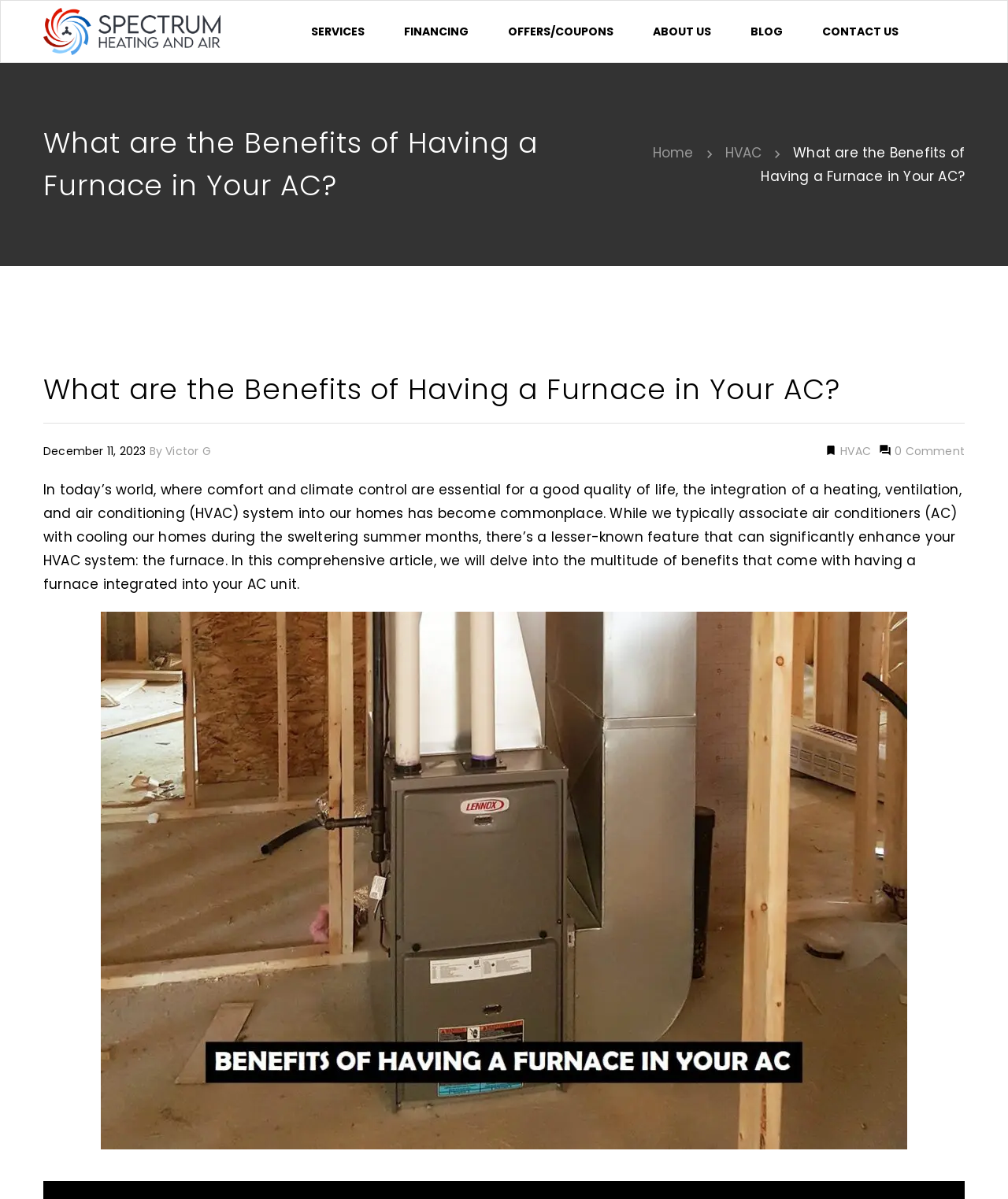Point out the bounding box coordinates of the section to click in order to follow this instruction: "Contact the AC repair service".

[0.796, 0.02, 0.891, 0.033]